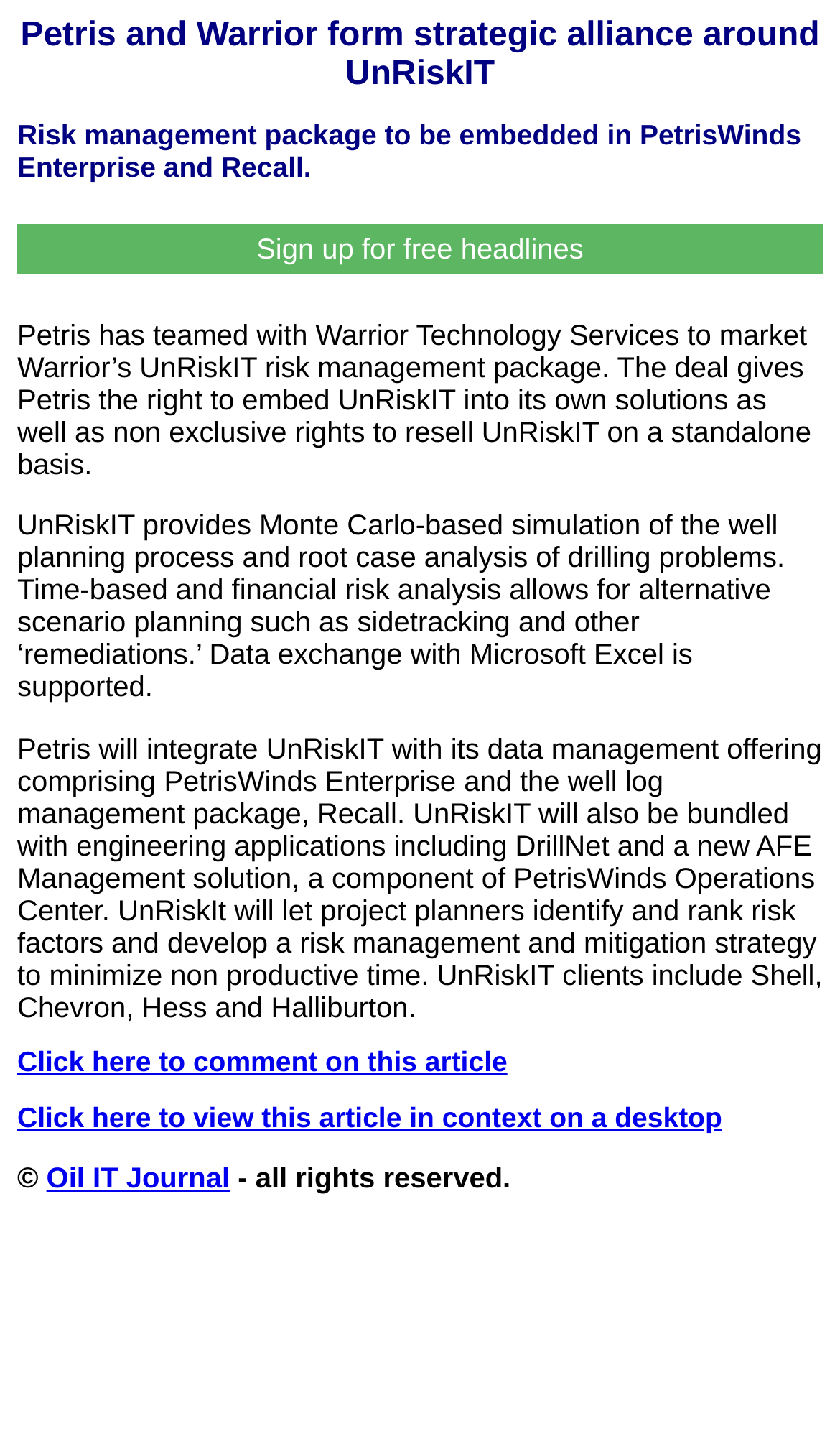Using the details from the image, please elaborate on the following question: What is PetrisWinds Enterprise?

PetrisWinds Enterprise is a data management offering that will be integrated with UnRiskIT, as stated in the StaticText element with bounding box coordinates [0.021, 0.511, 0.979, 0.715].